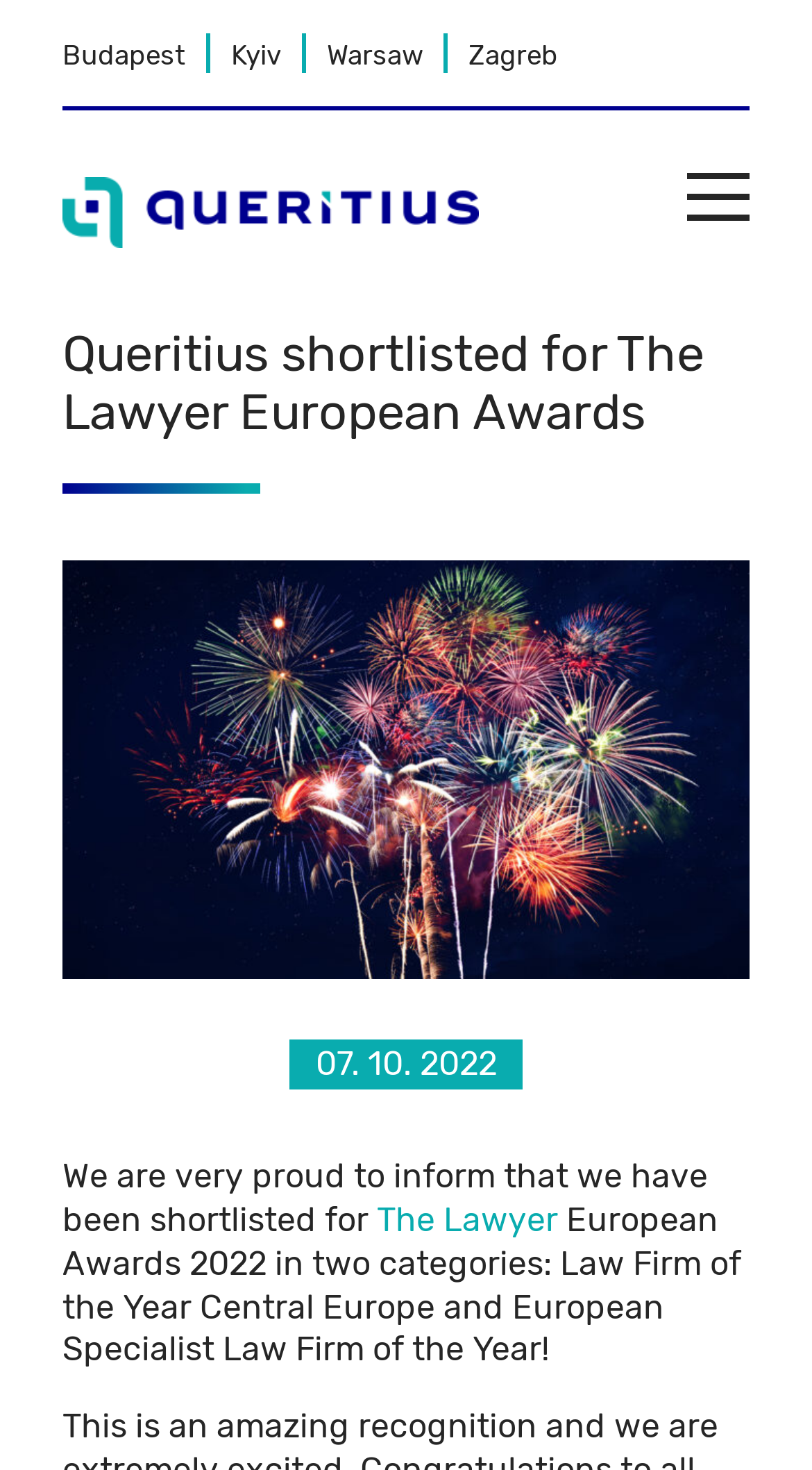Identify the bounding box of the HTML element described here: "Kyiv". Provide the coordinates as four float numbers between 0 and 1: [left, top, right, bottom].

[0.285, 0.027, 0.346, 0.048]